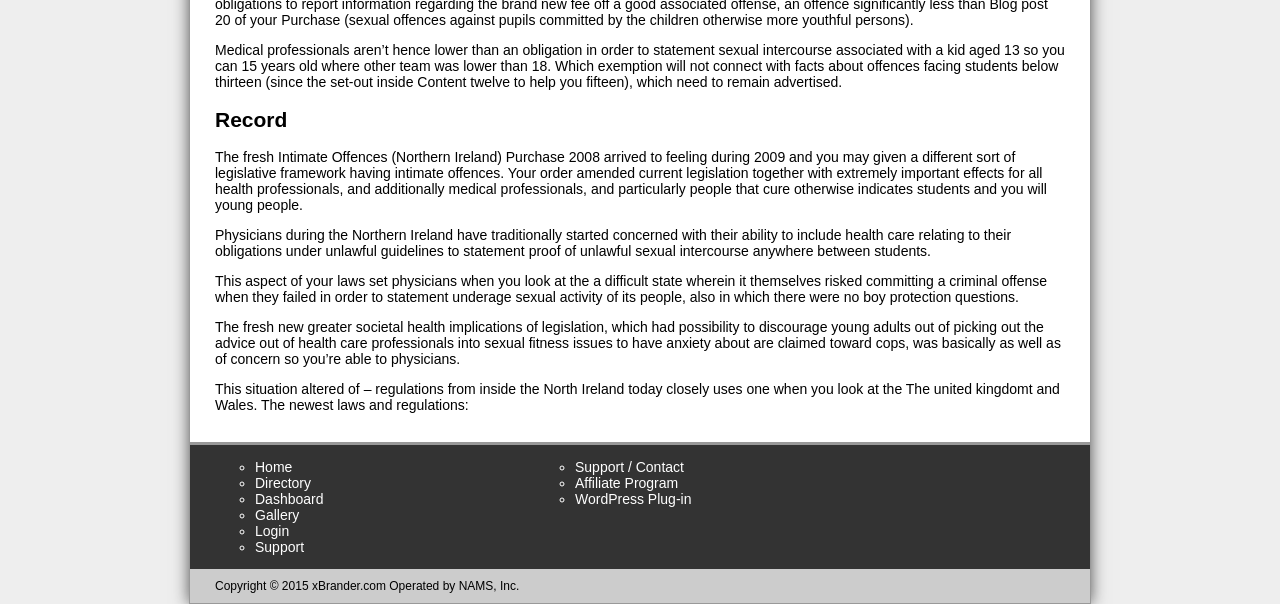Refer to the image and answer the question with as much detail as possible: What is the age range of children that medical professionals must report?

According to the StaticText element with ID 141, medical professionals are obligated to report sexual activity of a child aged 13 to 15 years old where the other party is under 18.